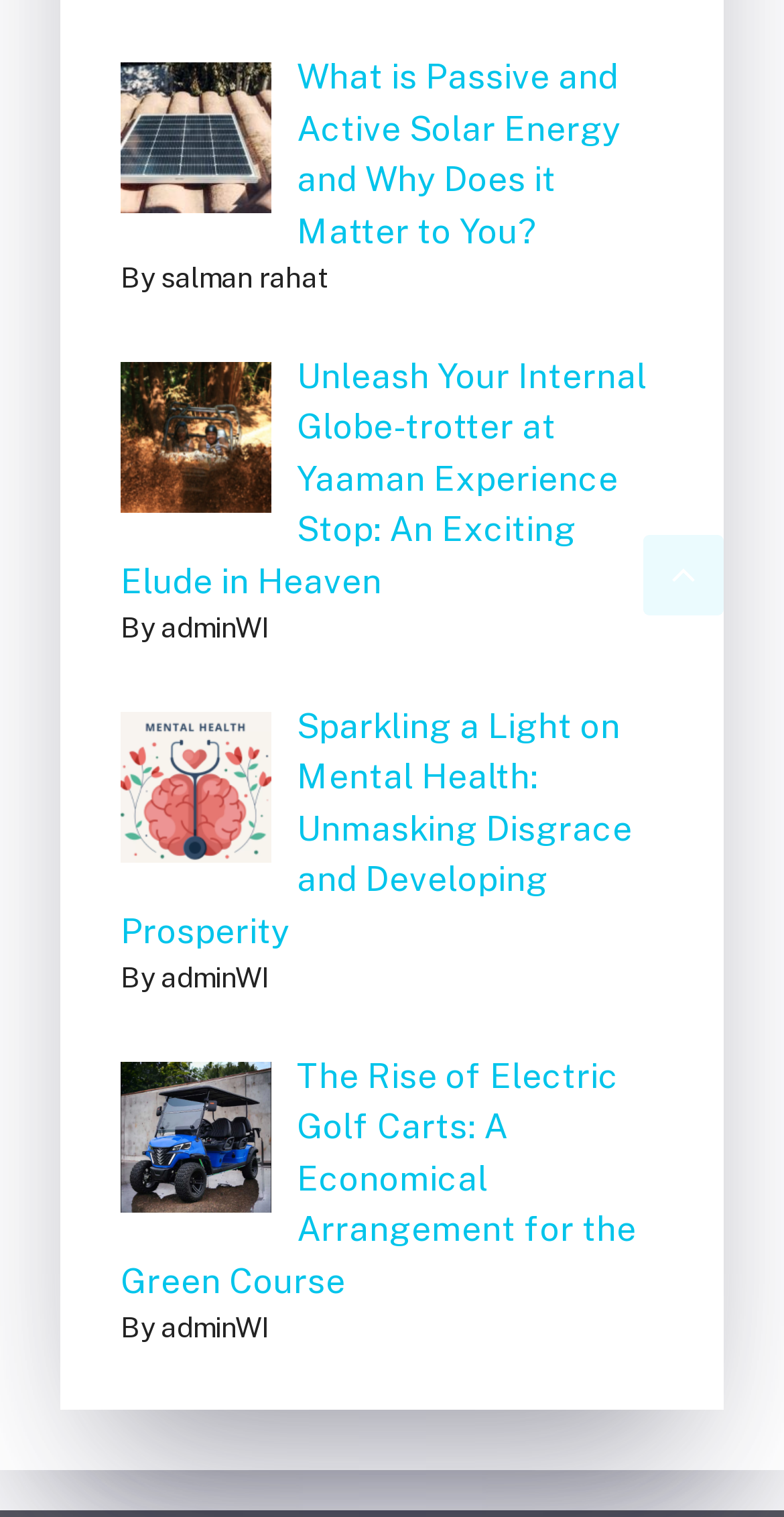Respond with a single word or phrase:
What is the topic of the third article?

Mental Health